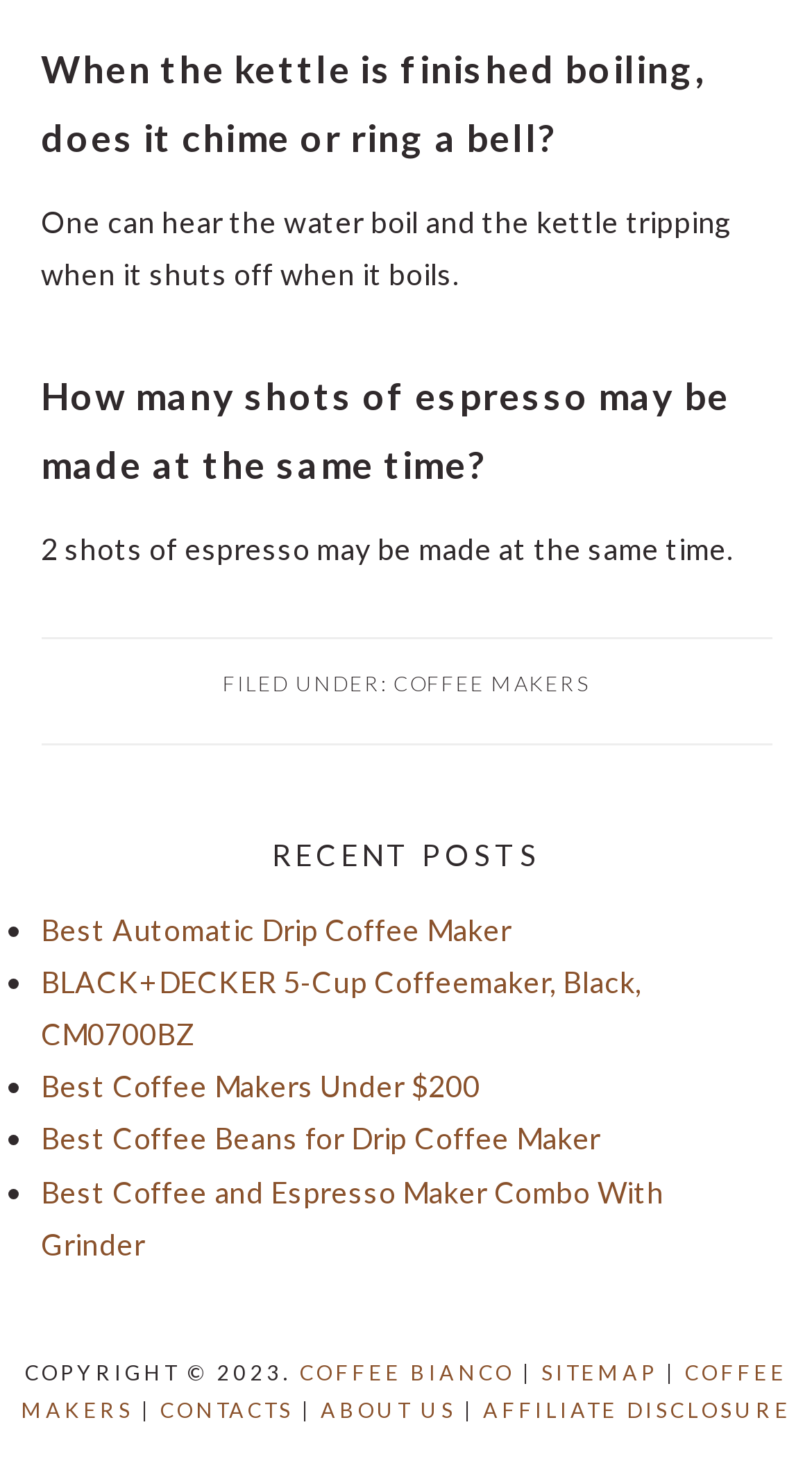Please find the bounding box coordinates of the element's region to be clicked to carry out this instruction: "Click on 'COFFEE MAKERS'".

[0.485, 0.457, 0.726, 0.474]